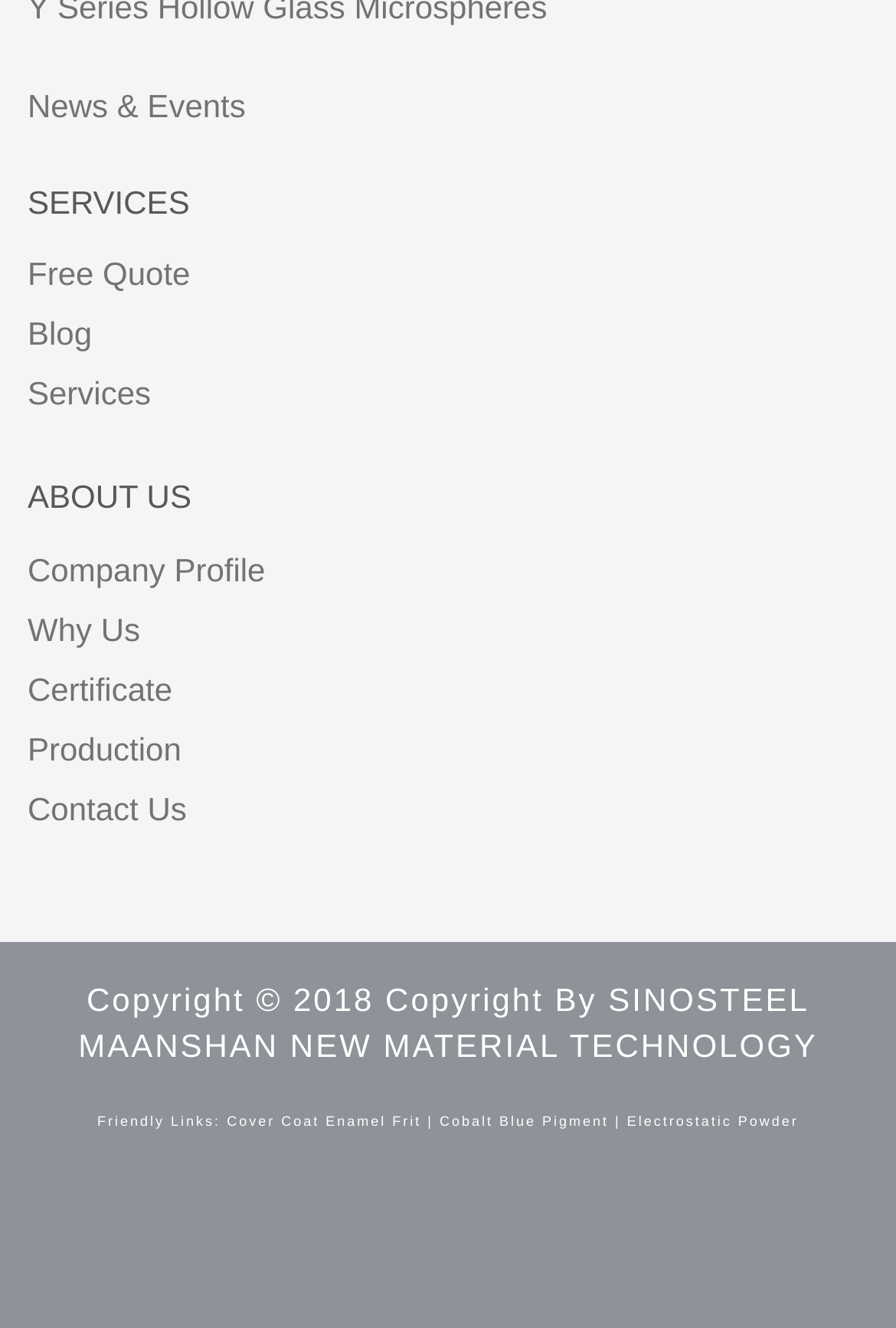What is the main category of services offered?
Use the image to answer the question with a single word or phrase.

Material Technology